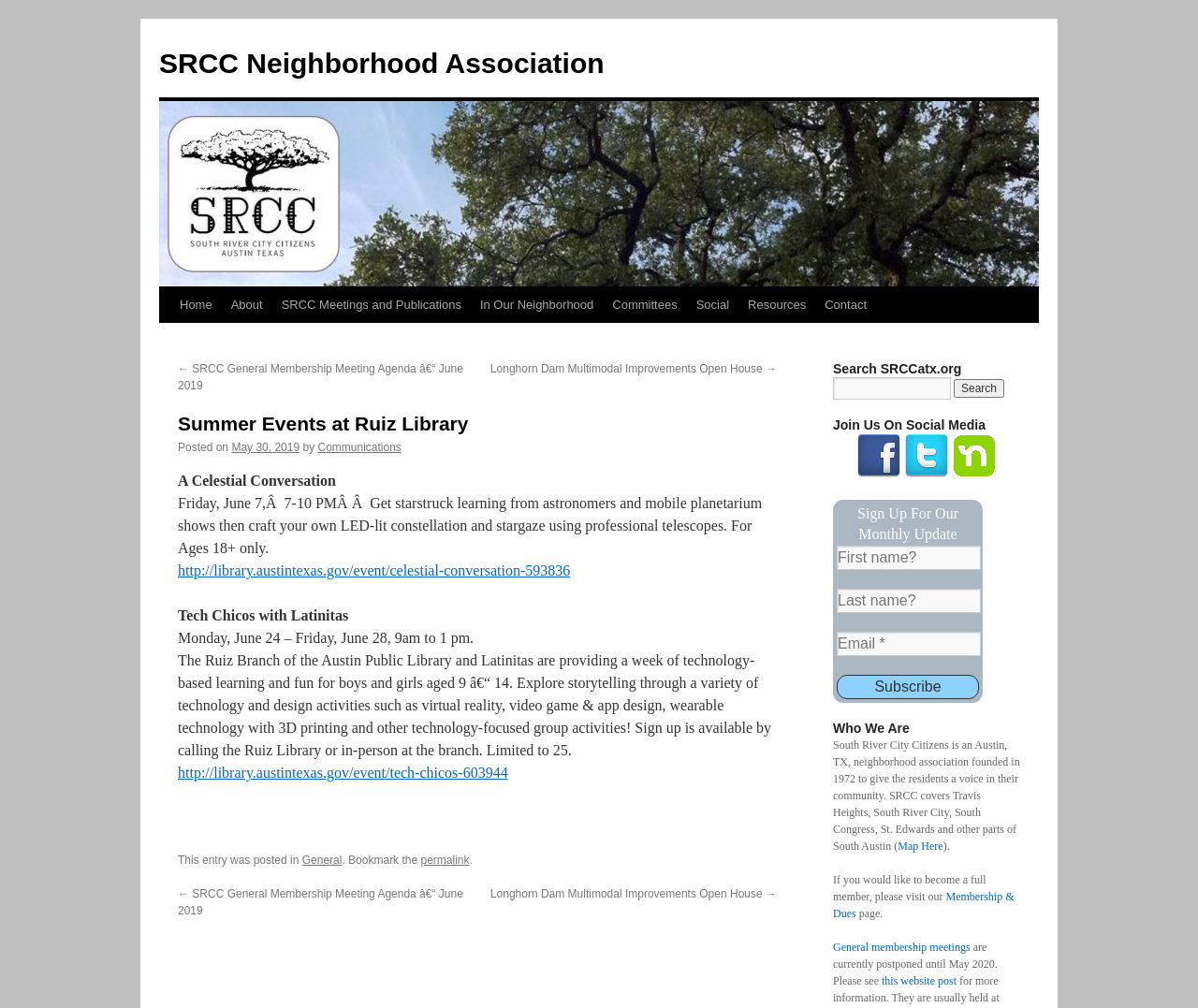What is the purpose of the SRCC Neighborhood Association?
From the screenshot, supply a one-word or short-phrase answer.

To give residents a voice